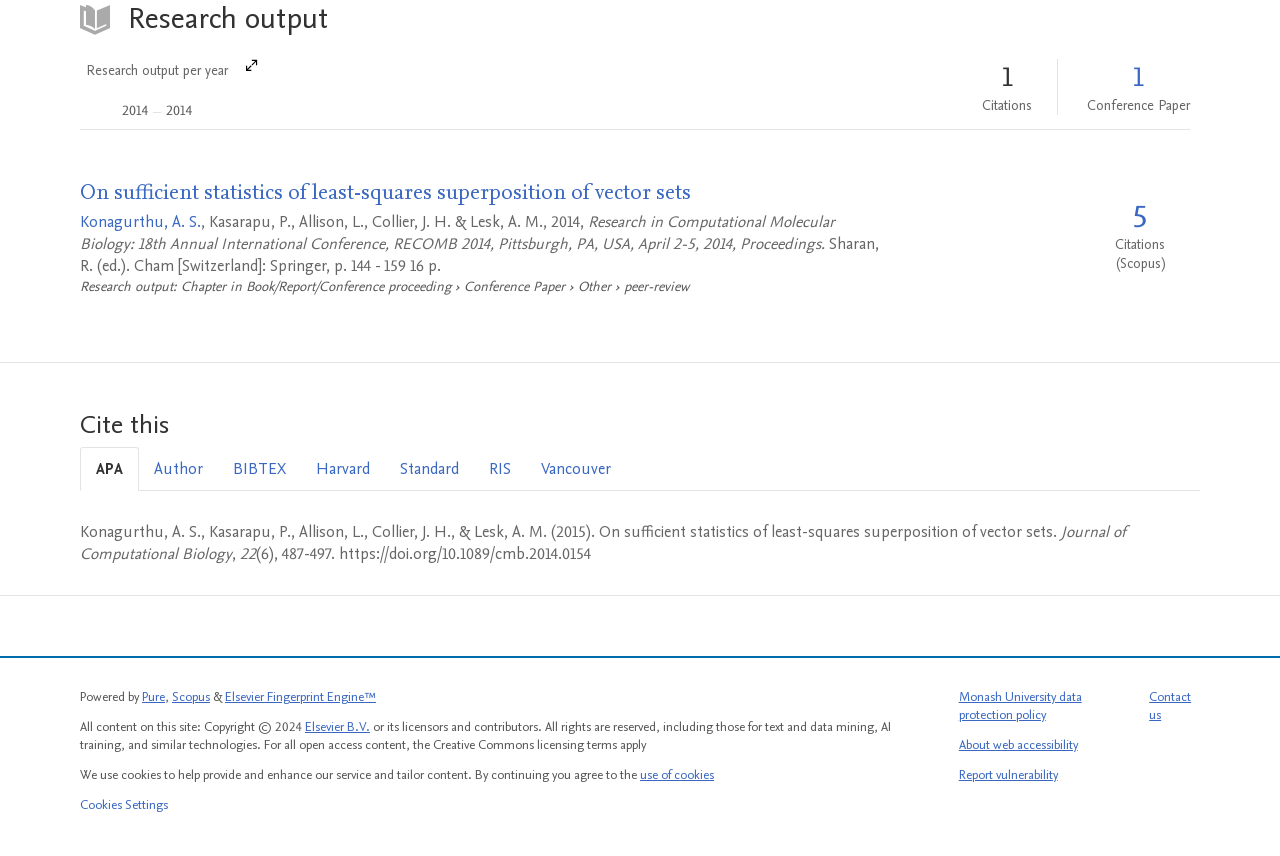What is the title of the conference paper?
Please answer the question with as much detail as possible using the screenshot.

The answer can be found by looking at the heading 'On sufficient statistics of least-squares superposition of vector sets' which is a link and has a static text with the same content.